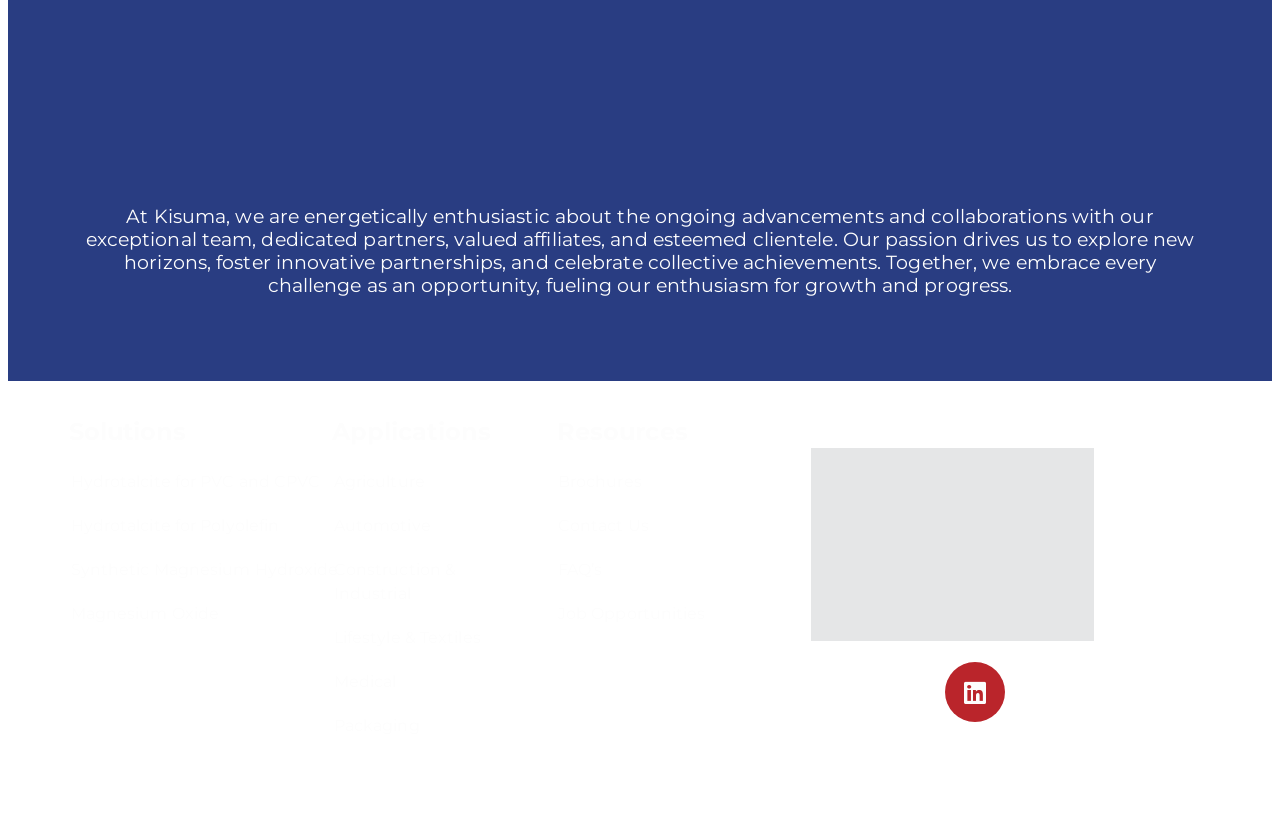Please indicate the bounding box coordinates of the element's region to be clicked to achieve the instruction: "Explore Agriculture applications". Provide the coordinates as four float numbers between 0 and 1, i.e., [left, top, right, bottom].

[0.261, 0.562, 0.415, 0.616]